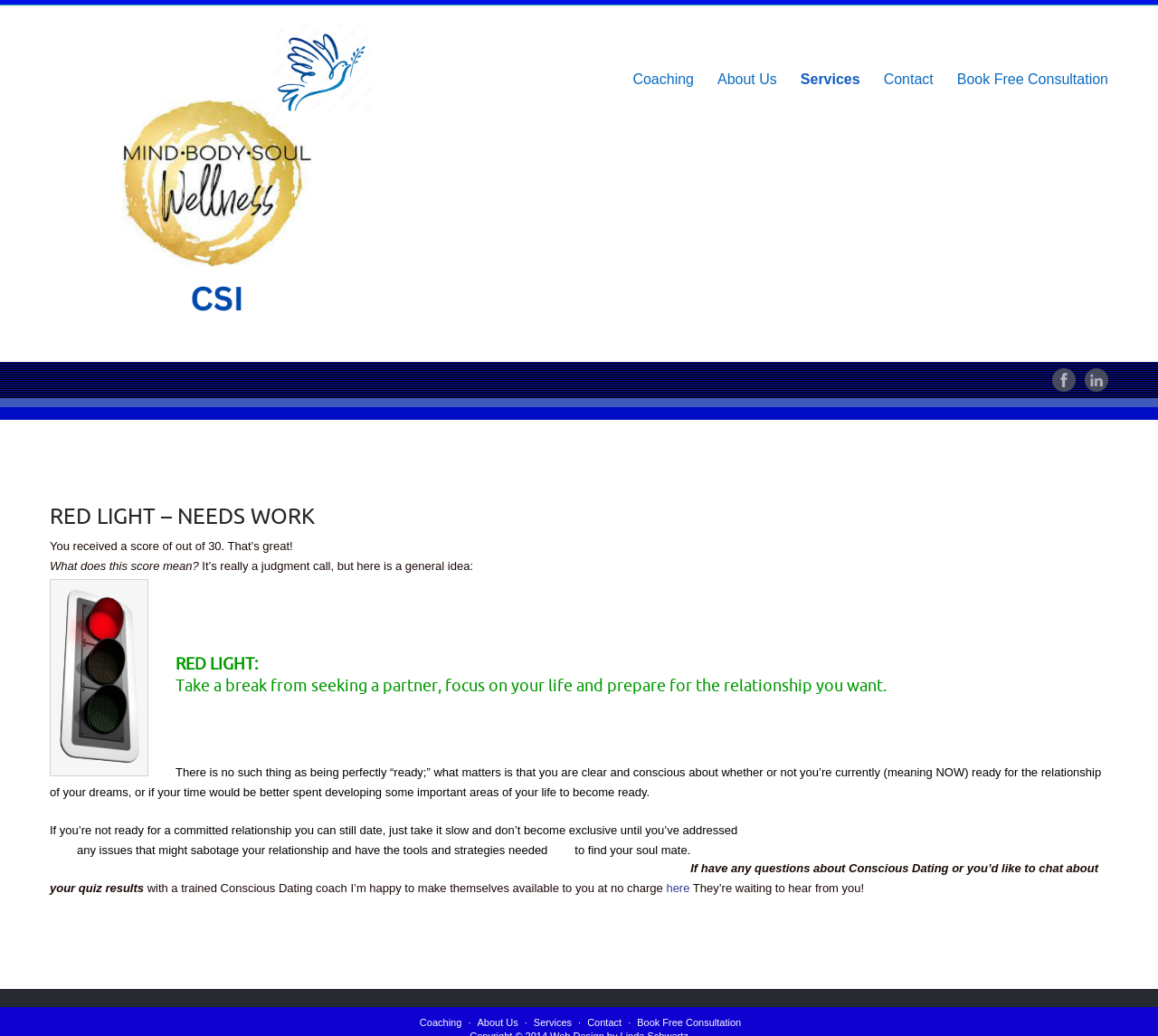Determine the bounding box coordinates for the area you should click to complete the following instruction: "Get quotes from multiple companies".

None